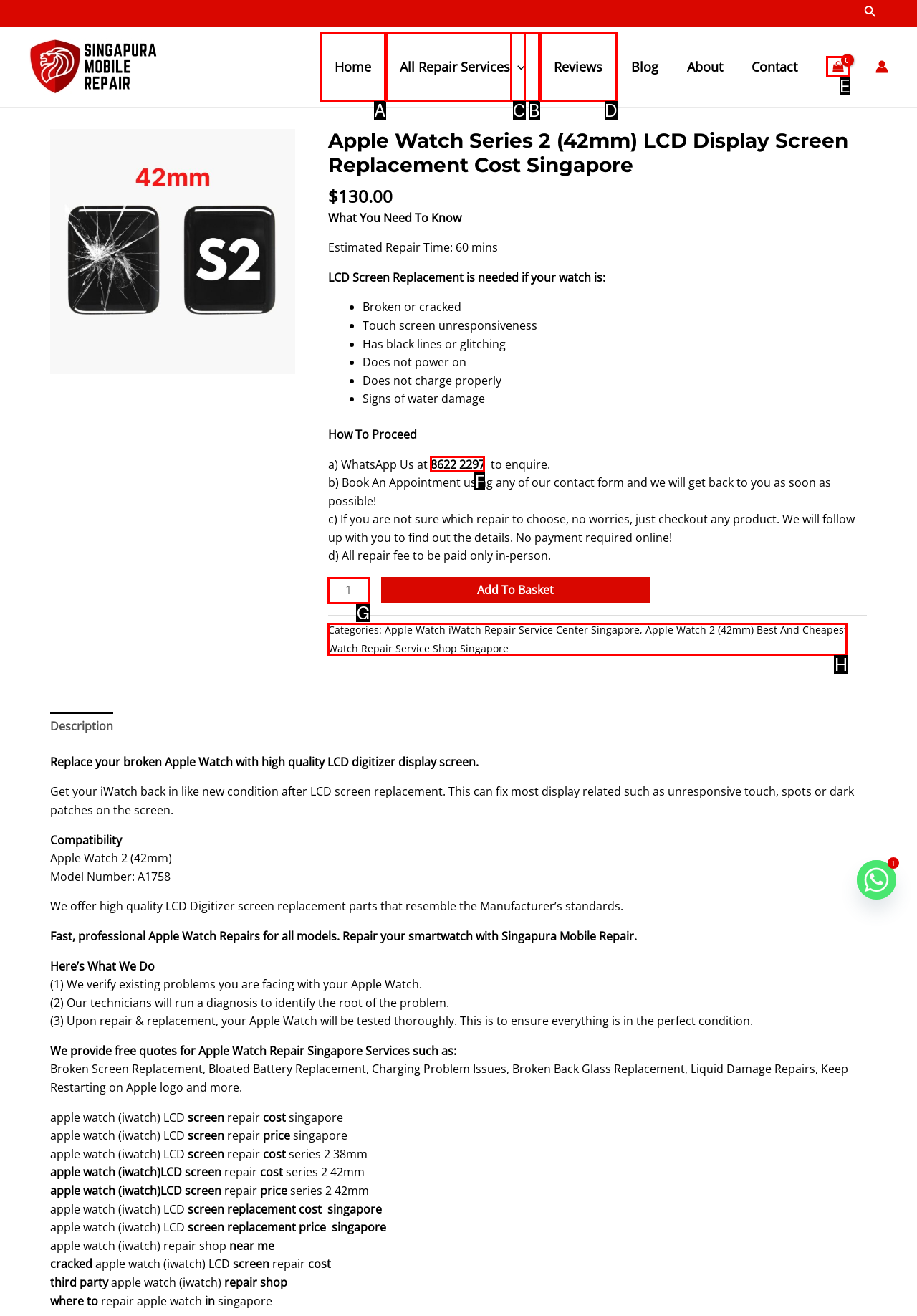Determine which HTML element corresponds to the description: Twitter. Provide the letter of the correct option.

None